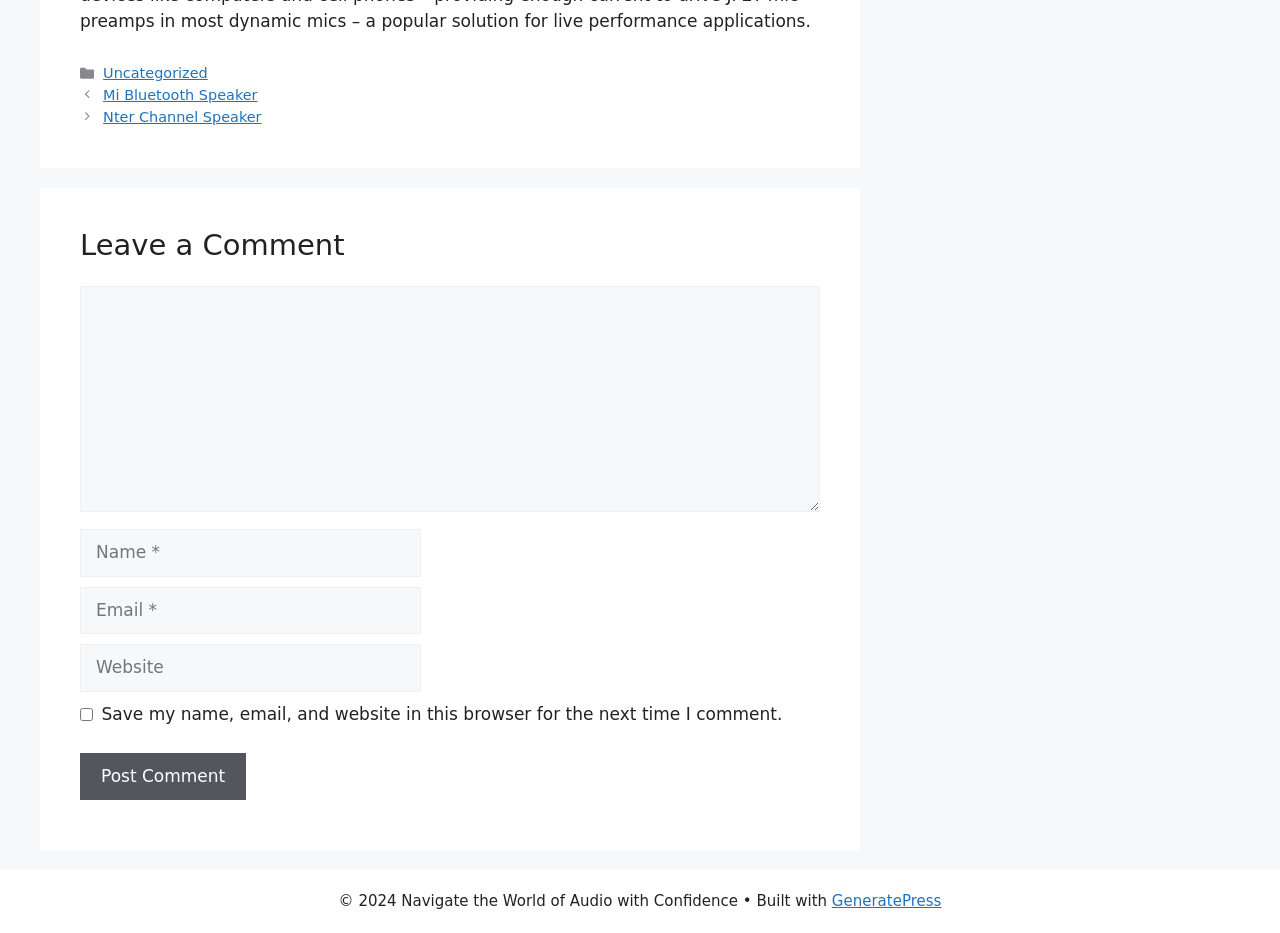Please mark the clickable region by giving the bounding box coordinates needed to complete this instruction: "Enter a comment".

[0.062, 0.307, 0.641, 0.549]